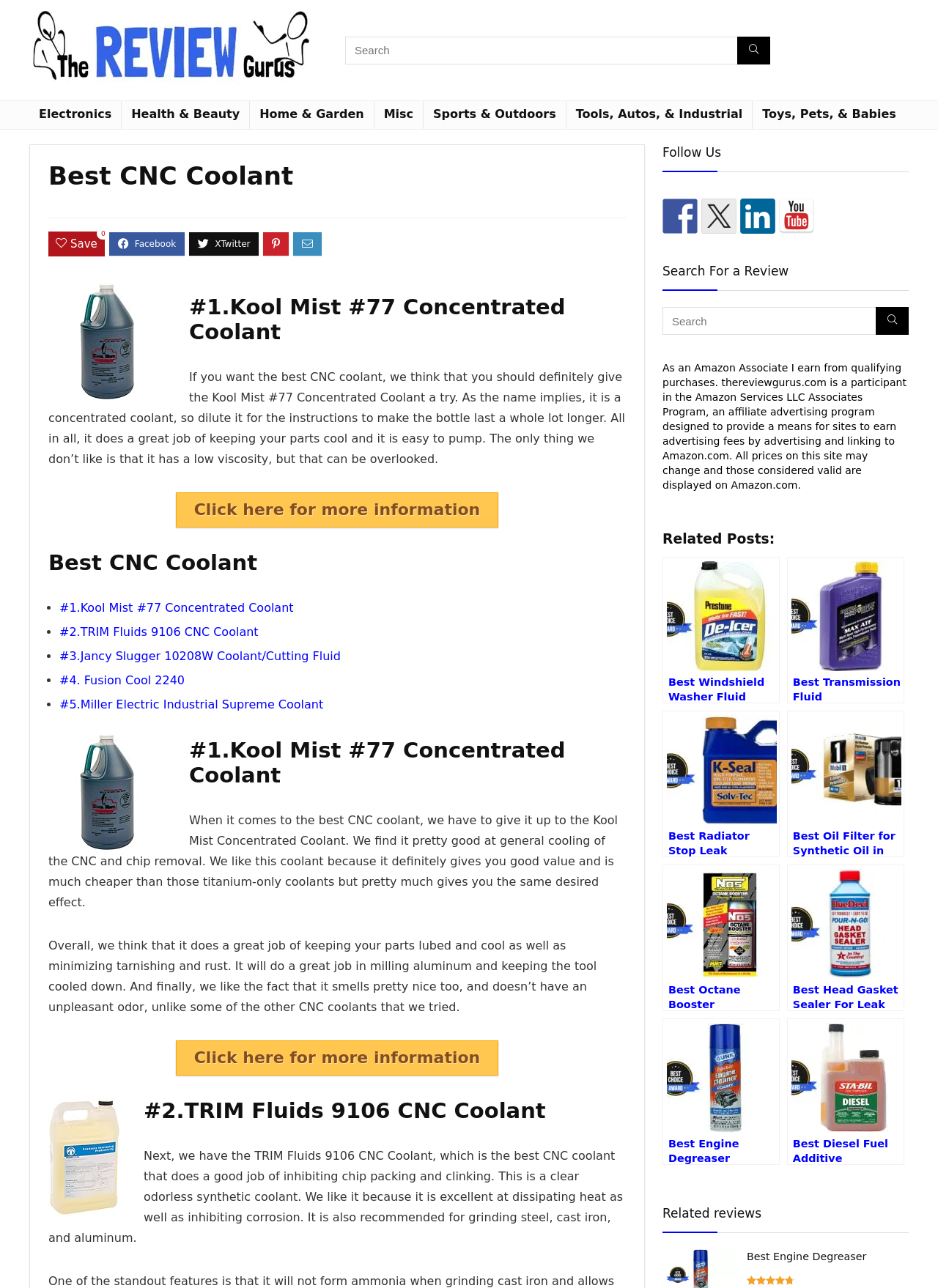Give a detailed account of the webpage, highlighting key information.

This webpage is a review page for the best CNC coolants. At the top, there is a search bar and a navigation menu with links to various categories such as Electronics, Health & Beauty, and Tools, Autos, & Industrial. Below the navigation menu, there is a heading that reads "Best CNC Coolant" followed by a brief introduction to the topic.

The main content of the page is divided into sections, each reviewing a specific CNC coolant product. There are five products reviewed, each with a heading, a brief description, and a link to more information. The descriptions provide details about the product's features, benefits, and drawbacks.

On the right side of the page, there are social media links to Facebook, Twitter, LinkedIn, and YouTube, as well as a search bar and a section titled "Search For a Review". Below this section, there is a disclaimer about the website's affiliation with Amazon and a section titled "Related Posts" that lists links to other review pages, including best windshield washer fluid, best transmission fluid, and best radiator stop leak, among others.

Throughout the page, there are images scattered, some of which are icons for social media platforms, while others are related to the reviewed products. The overall layout is organized, with clear headings and concise text, making it easy to navigate and find the desired information.